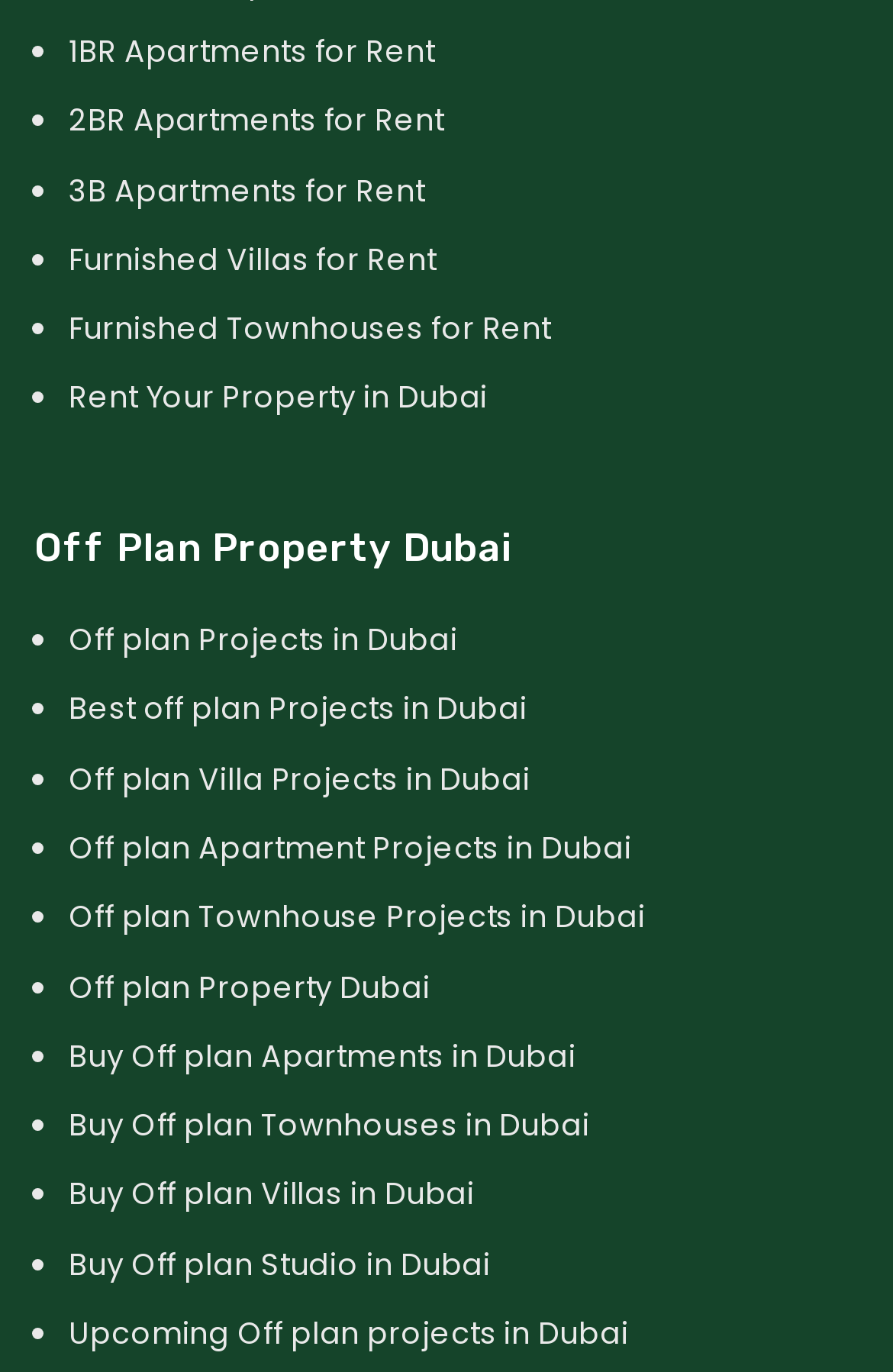Please find the bounding box coordinates of the element that must be clicked to perform the given instruction: "Explore Off Plan Property Dubai". The coordinates should be four float numbers from 0 to 1, i.e., [left, top, right, bottom].

[0.038, 0.382, 0.962, 0.416]